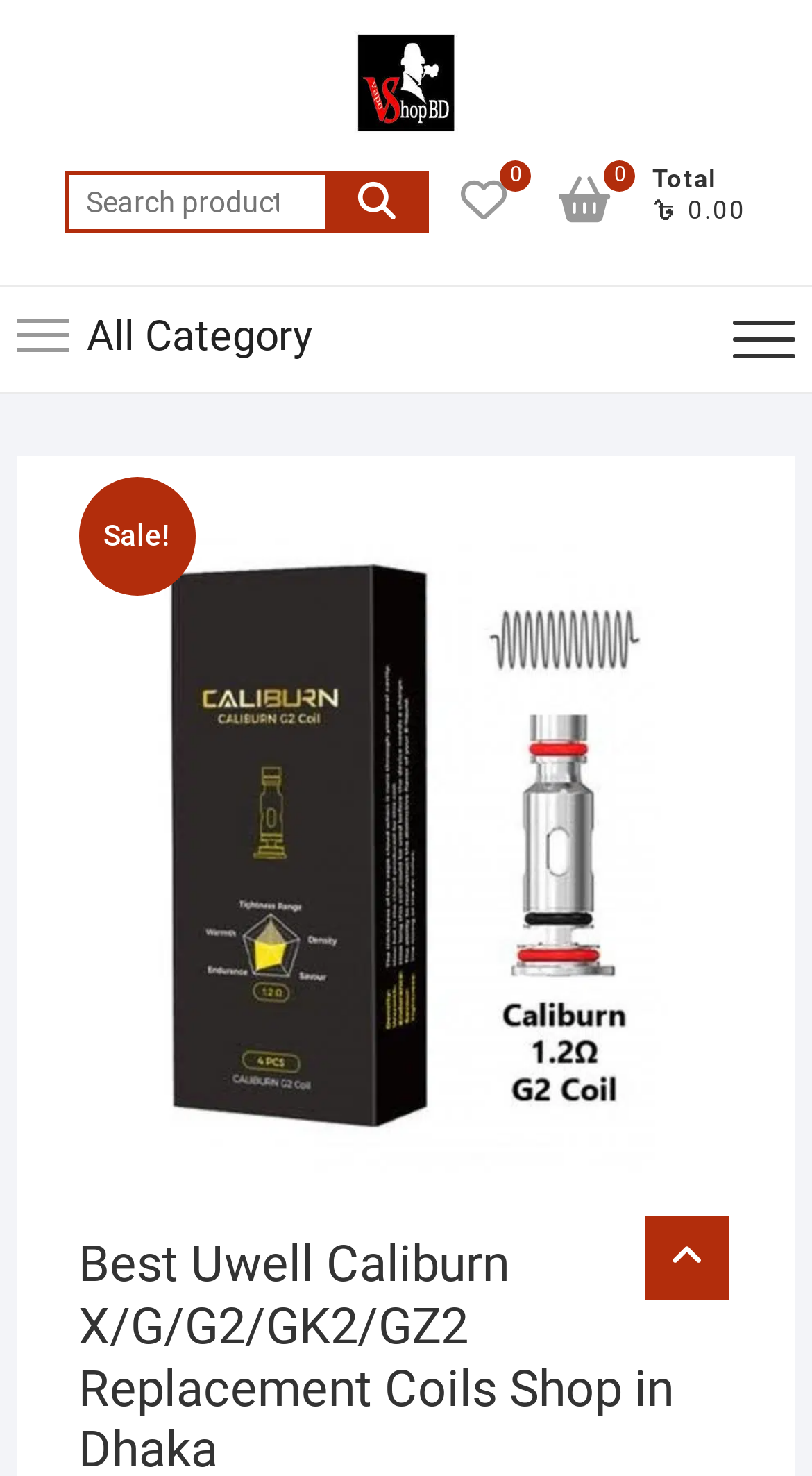What is the total cost?
Please use the image to provide a one-word or short phrase answer.

৳ 0.00